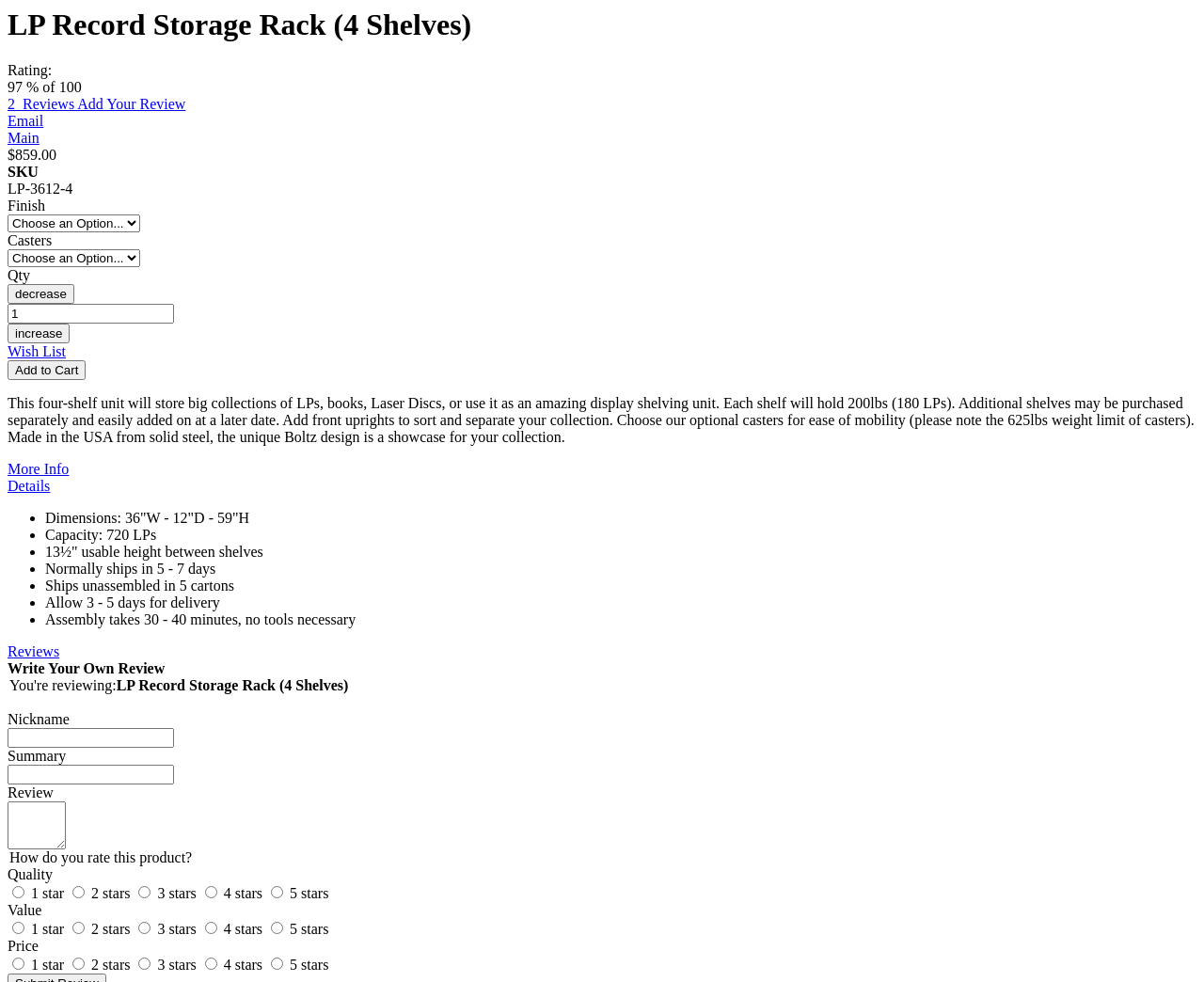Please identify the bounding box coordinates of the element's region that should be clicked to execute the following instruction: "Write a review". The bounding box coordinates must be four float numbers between 0 and 1, i.e., [left, top, right, bottom].

[0.006, 0.817, 0.055, 0.865]